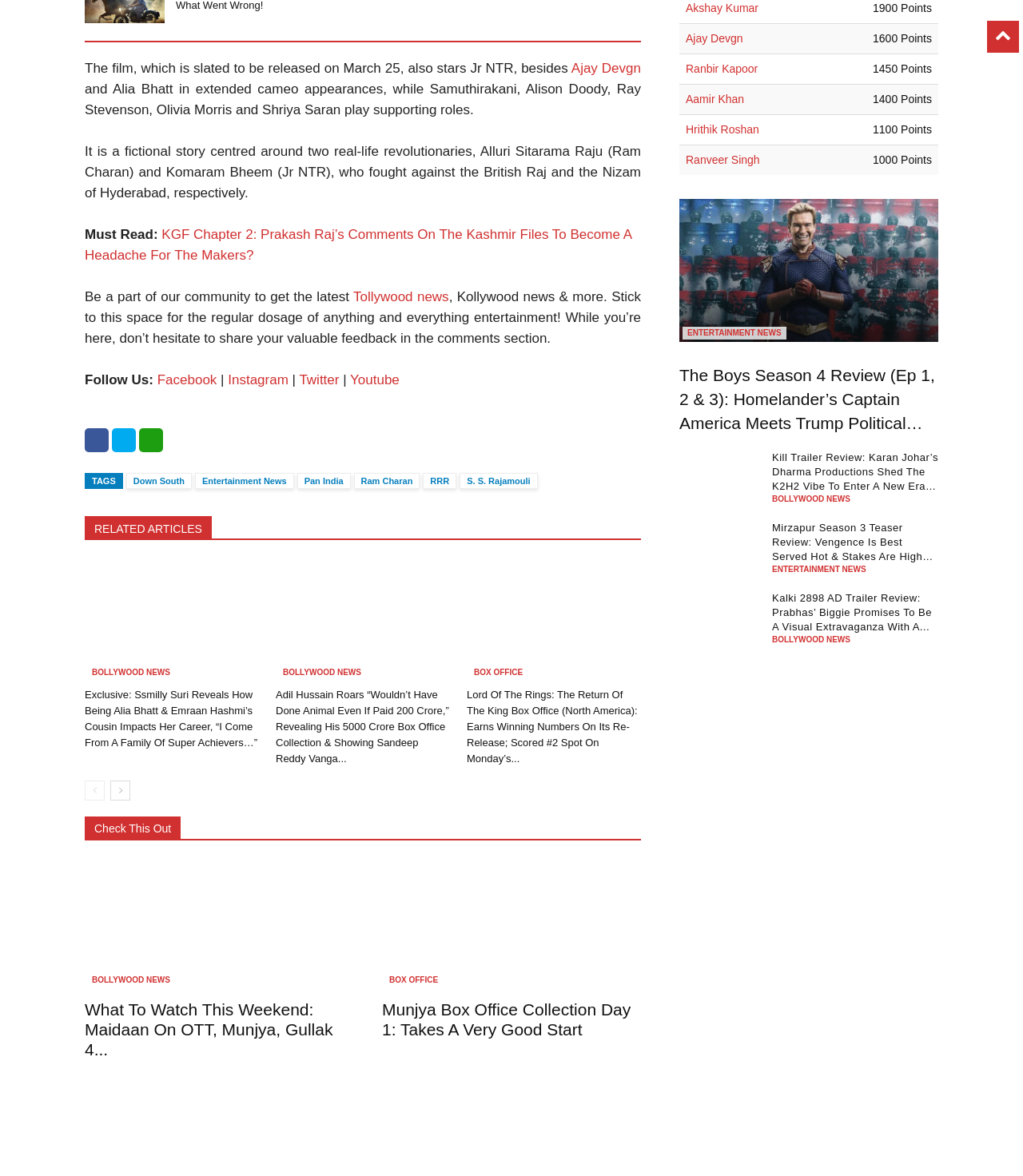From the element description aria-label="Facebook", predict the bounding box coordinates of the UI element. The coordinates must be specified in the format (top-left x, top-left y, bottom-right x, bottom-right y) and should be within the 0 to 1 range.

[0.083, 0.379, 0.106, 0.39]